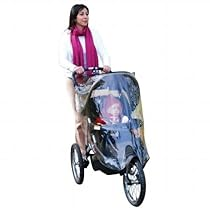Describe all the important aspects and features visible in the image.

A jogger is seen pushing a jogging stroller equipped with a transparent rain cover, ensuring protection for the child seated inside during adverse weather conditions. The mother, dressed in a white jacket and a vibrant pink scarf, exemplifies a proactive approach to outdoor activities, demonstrating the importance of safeguarding against unexpected rain. The stroller, designed for both safety and comfort, features a sturdy frame and large wheels suitable for various terrains, highlighting the necessity of reliable accessories like the rain cover for parents who enjoy jogging or strolling with their little ones. This image encapsulates the essence of family outdoor experiences, prioritizing the child's comfort and protection while embracing the joys of active parenting.